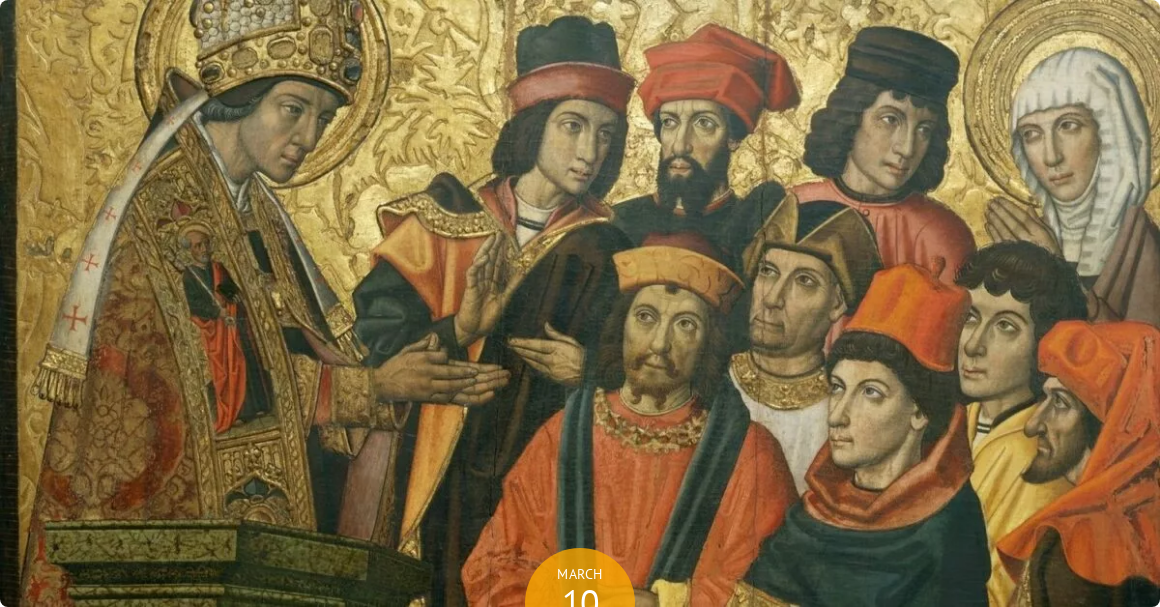From the image, can you give a detailed response to the question below:
What is the significance of the date 'MARCH 10'?

The date 'MARCH 10' is prominently displayed at the bottom center of the image, suggesting that it is a significant occasion or commemorative event tied to the themes of baptism and spiritual guidance evident throughout the scene. This date may be a important milestone or anniversary in the tradition of mystagogical preaching.